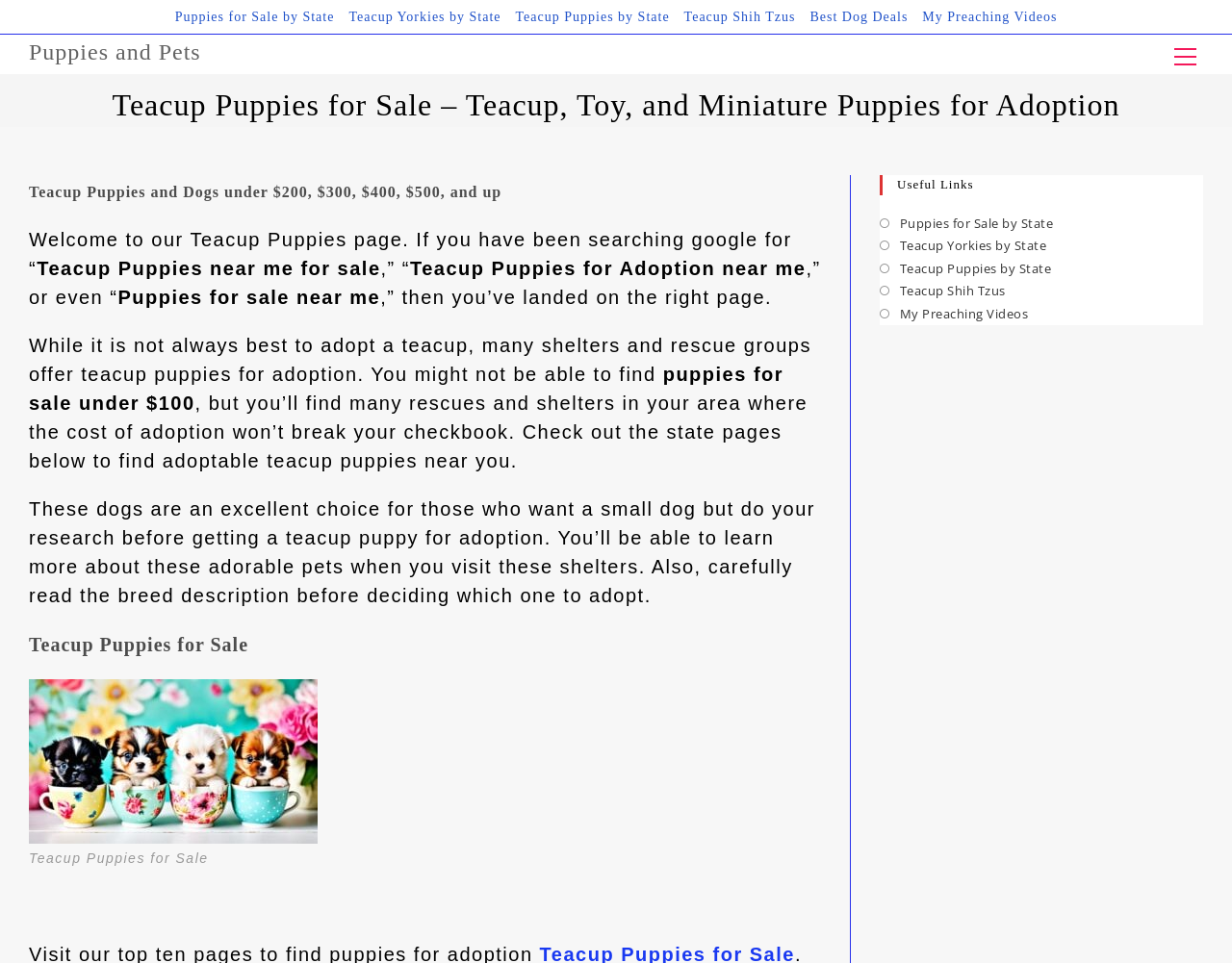Please determine the bounding box coordinates for the element that should be clicked to follow these instructions: "Browse Teacup Yorkies by State".

[0.714, 0.246, 0.849, 0.265]